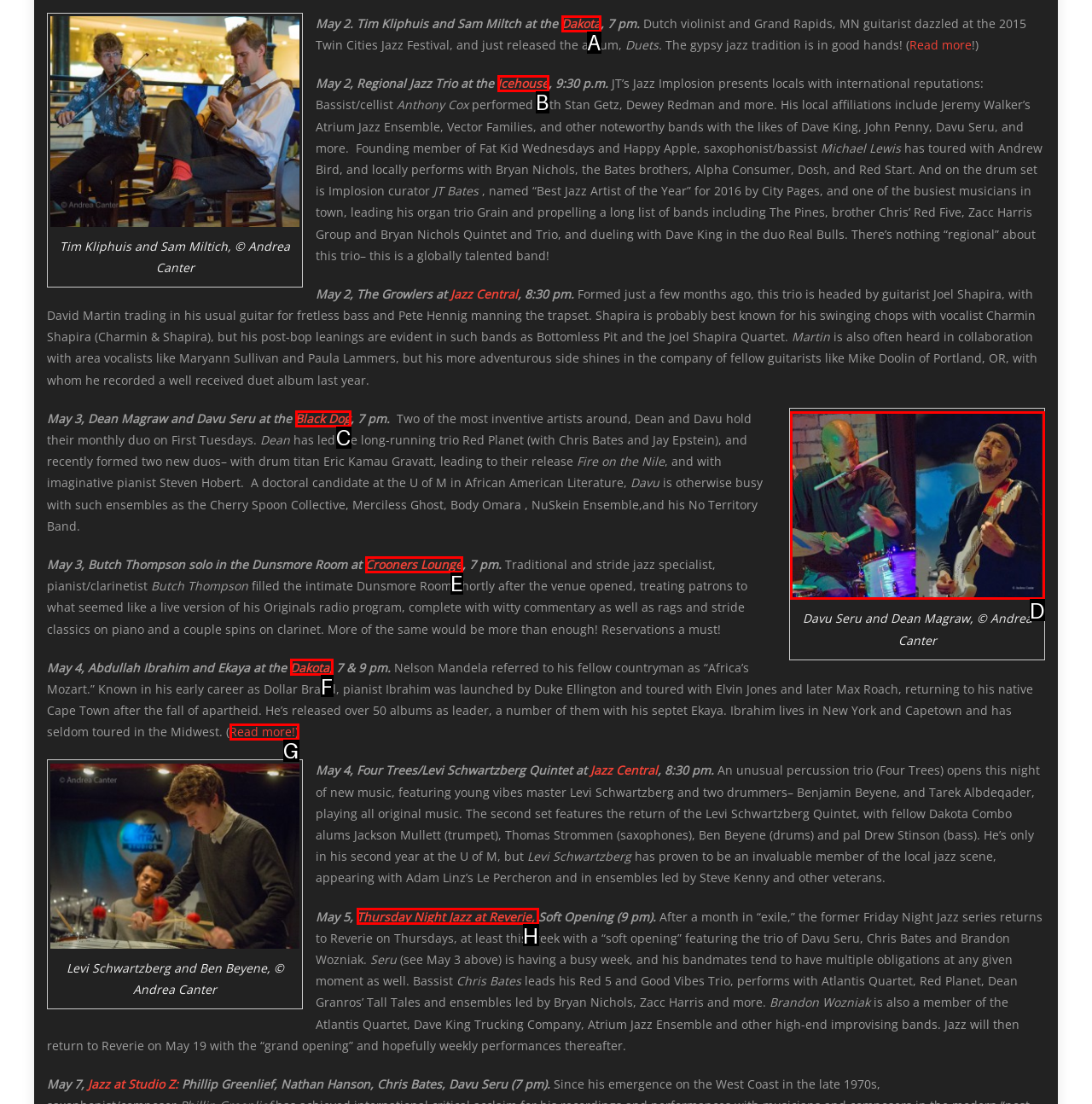Match the description: Dakota to one of the options shown. Reply with the letter of the best match.

A